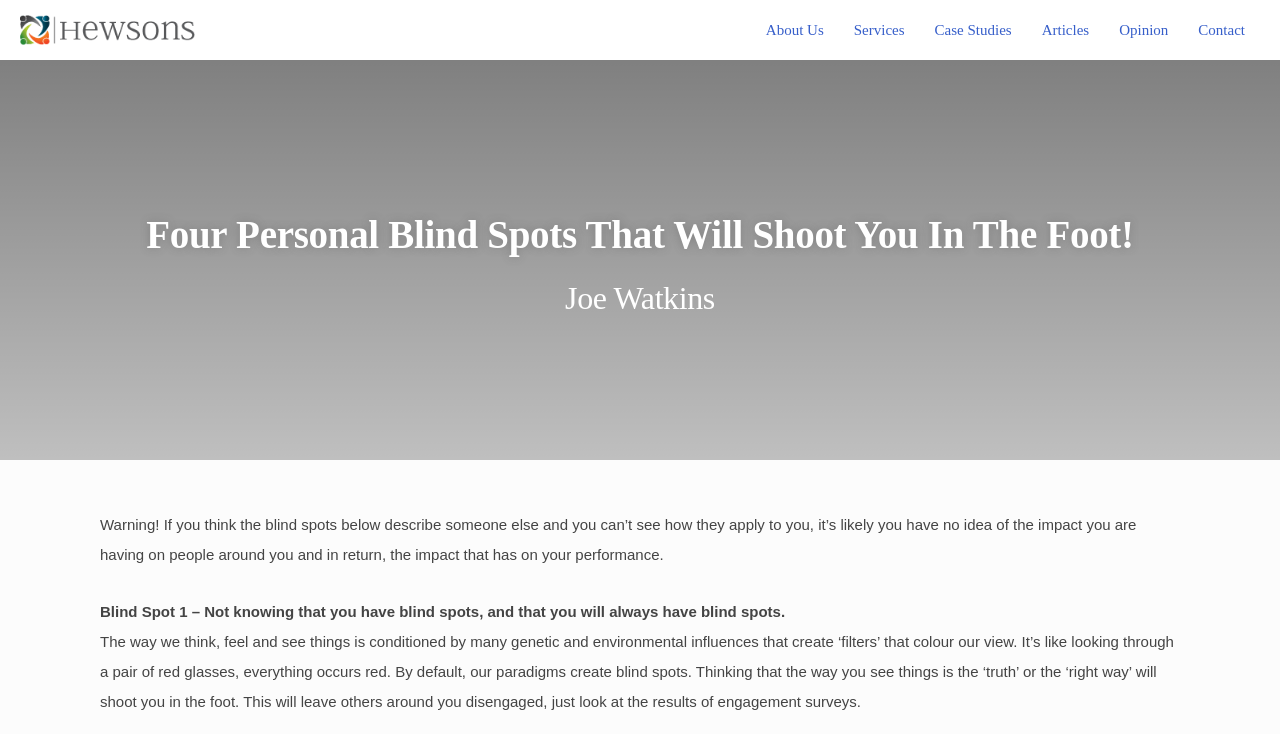Using the description "Opinion", locate and provide the bounding box of the UI element.

[0.863, 0.0, 0.924, 0.082]